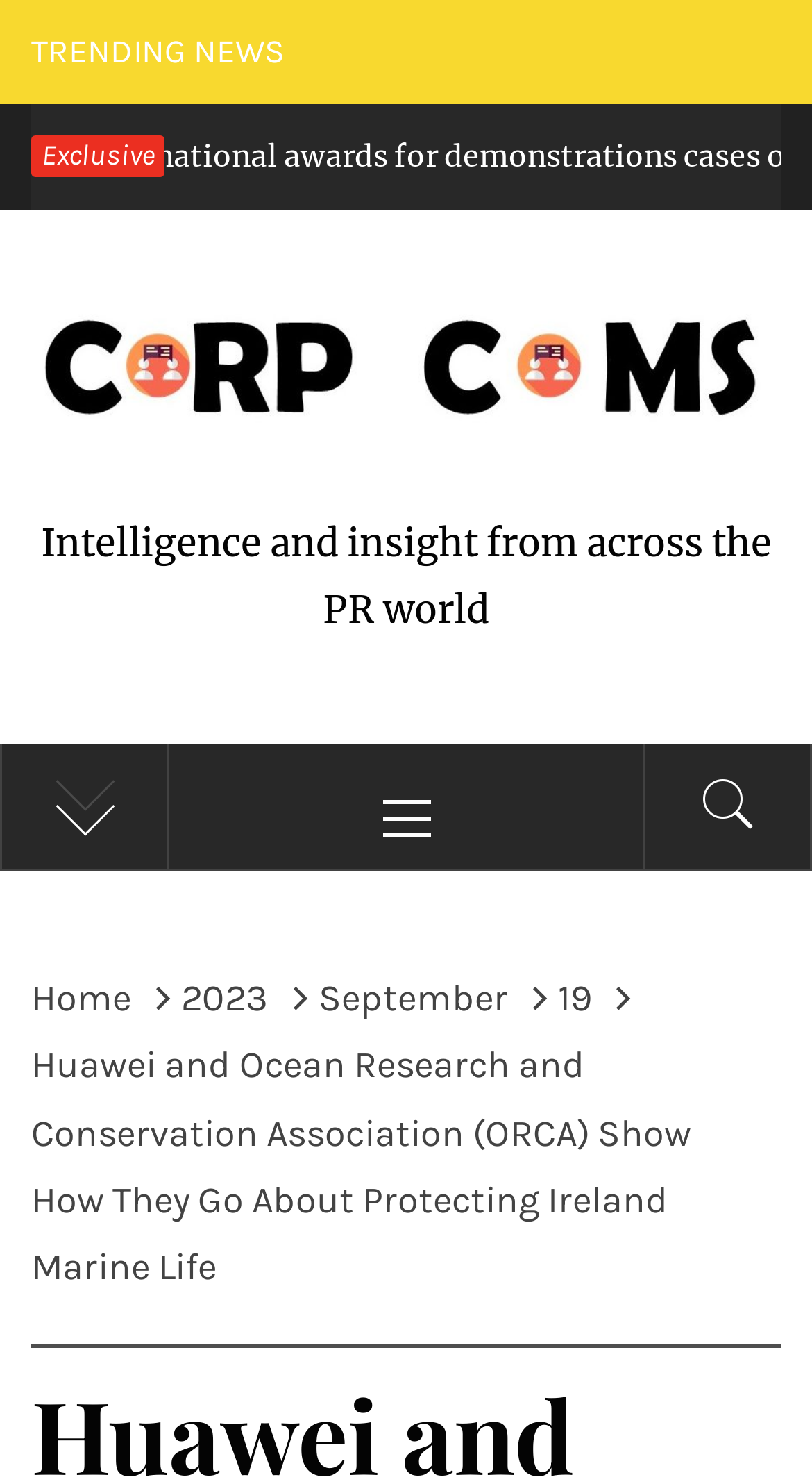Using the provided element description "Home", determine the bounding box coordinates of the UI element.

[0.038, 0.657, 0.192, 0.688]